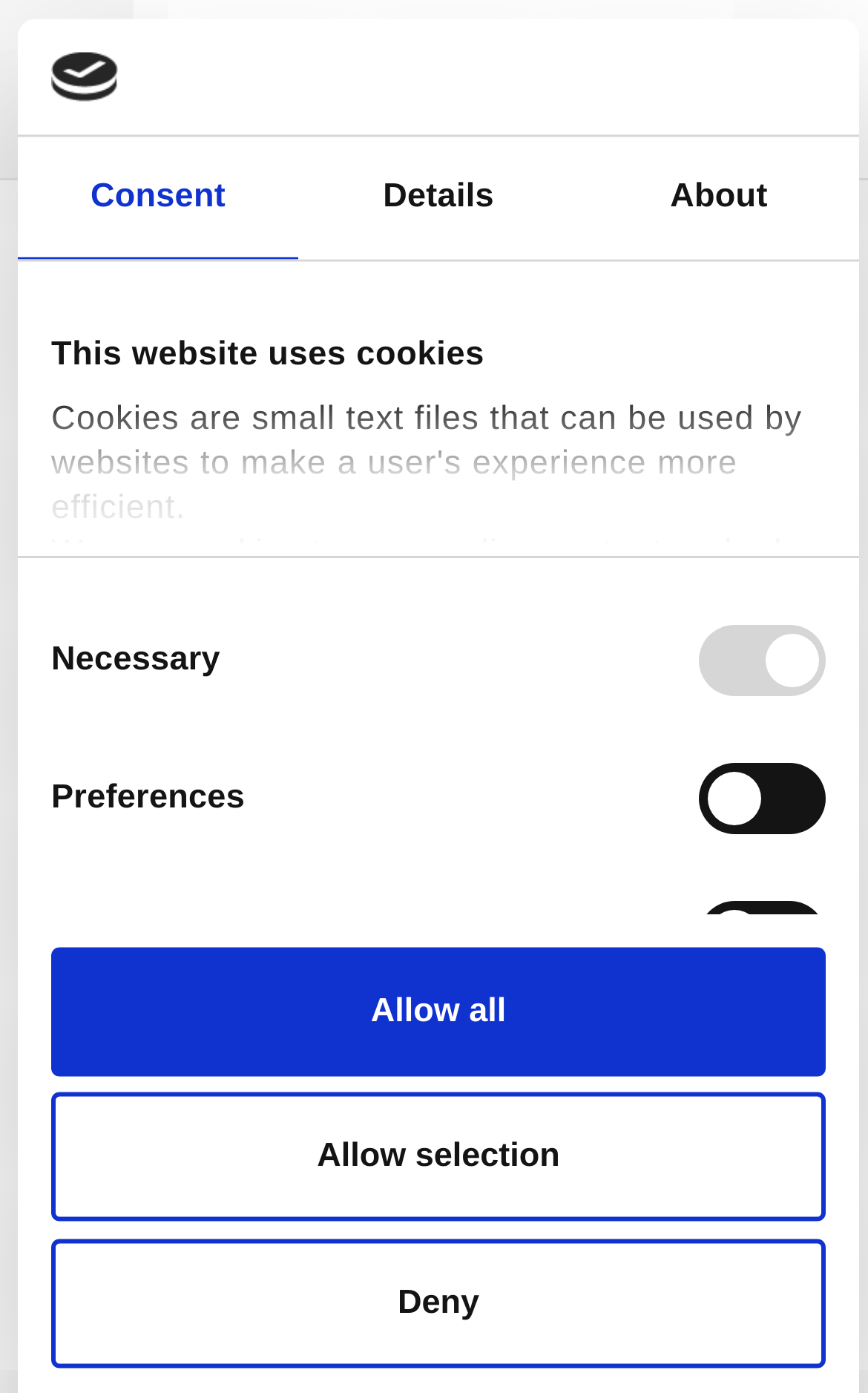Determine the bounding box coordinates for the region that must be clicked to execute the following instruction: "Click the 'About' tab".

[0.667, 0.098, 0.99, 0.186]